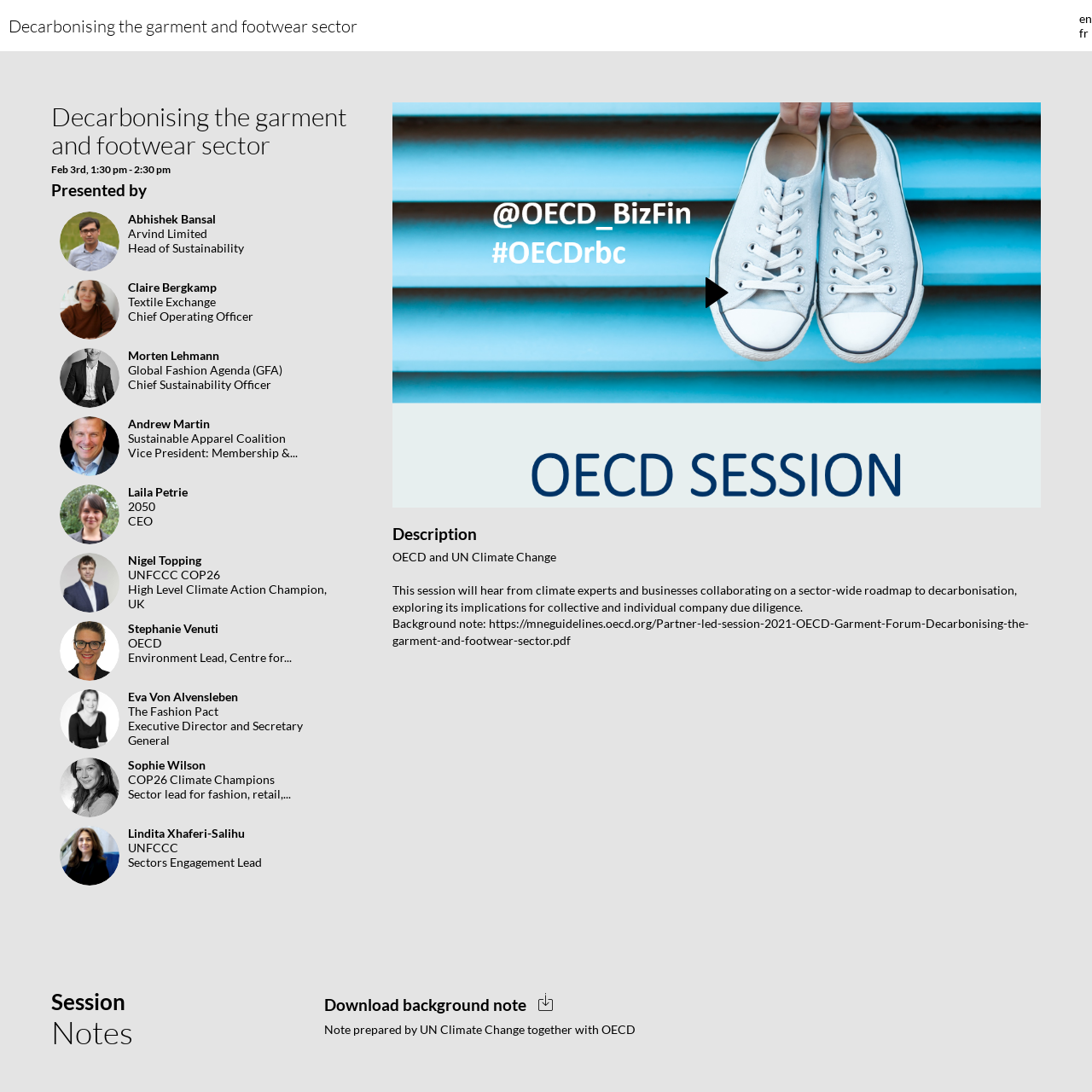Respond with a single word or phrase to the following question:
What is the purpose of the 'Join session' button?

To join the session